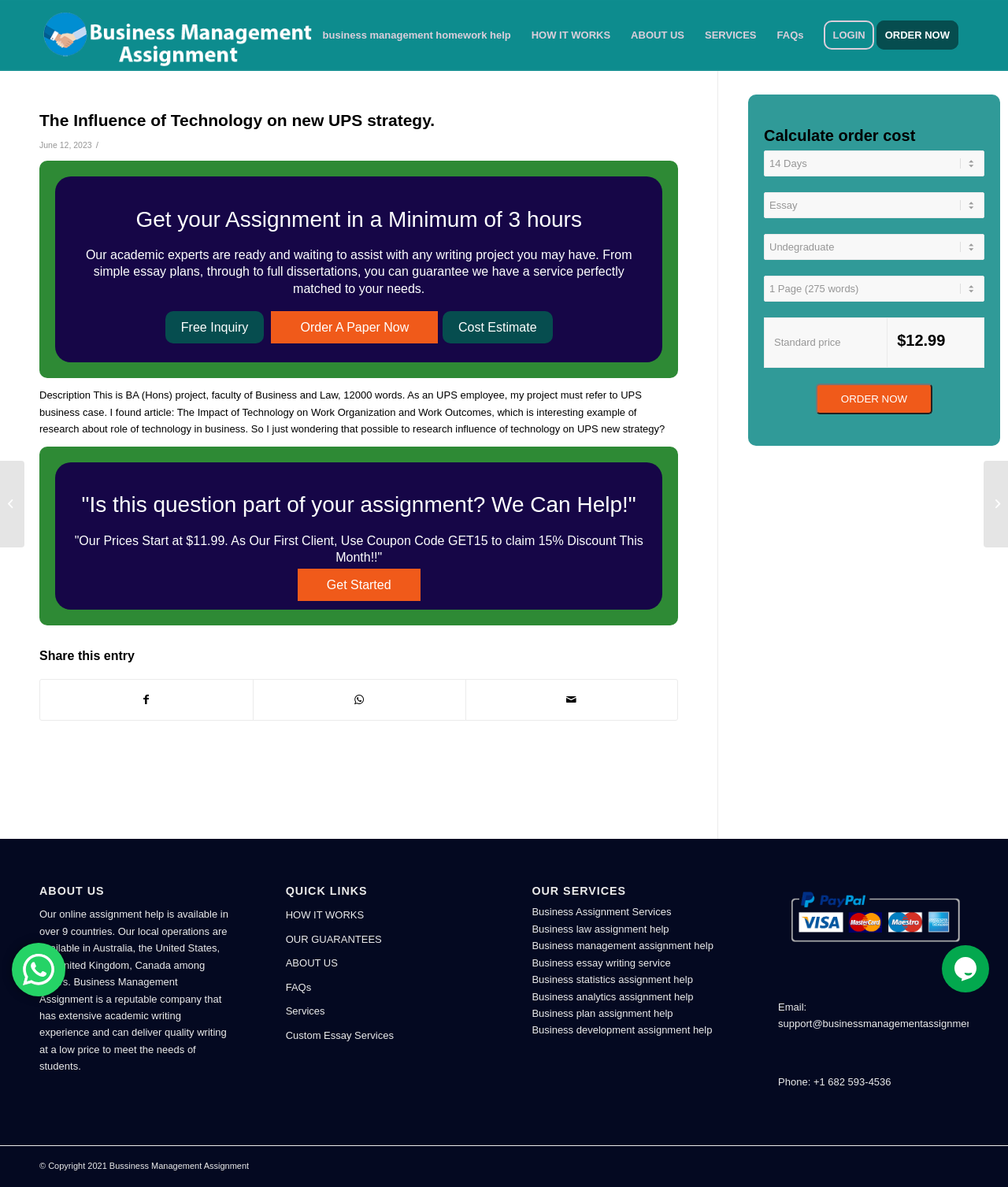Locate the bounding box coordinates of the area where you should click to accomplish the instruction: "Find a blood drive near you".

None